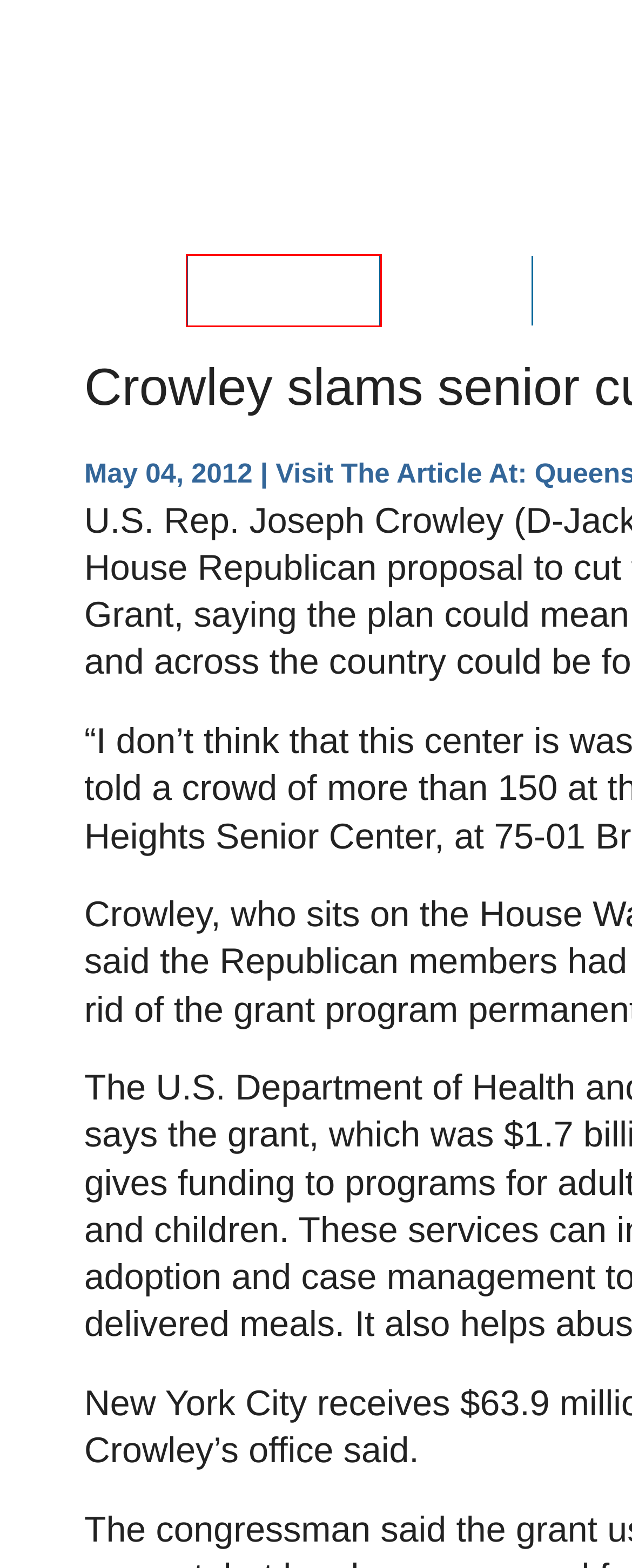Look at the screenshot of a webpage that includes a red bounding box around a UI element. Select the most appropriate webpage description that matches the page seen after clicking the highlighted element. Here are the candidates:
A. TOGEL279 : Promo Digital Terbaik 2024 Dan Kualitas No 1, Solusi Inovatif Untuk Kebutuhan Anda
B. Togel178 ~ Exploring the Marketplace and E-commerce Trends in Game Online Terbaik 2024
C. Sabatoto menjadi kunci sukses bersama masyarat indonesia timur
D. Joe Crowley For Congress
E. Colok178 : Online Games with the Best Reputation in Indonesia 2024
F. Novaslot88 Link Marketplace Game Online Terbaik Sepanjang Masa
G. COLOK178 >> Game Online Terbaru Dan Terpercaya Di Indonesia 2023
H. Novaslot88: Selalu Bergabung Bersama Situs Resmi Gaming Terbaik

D